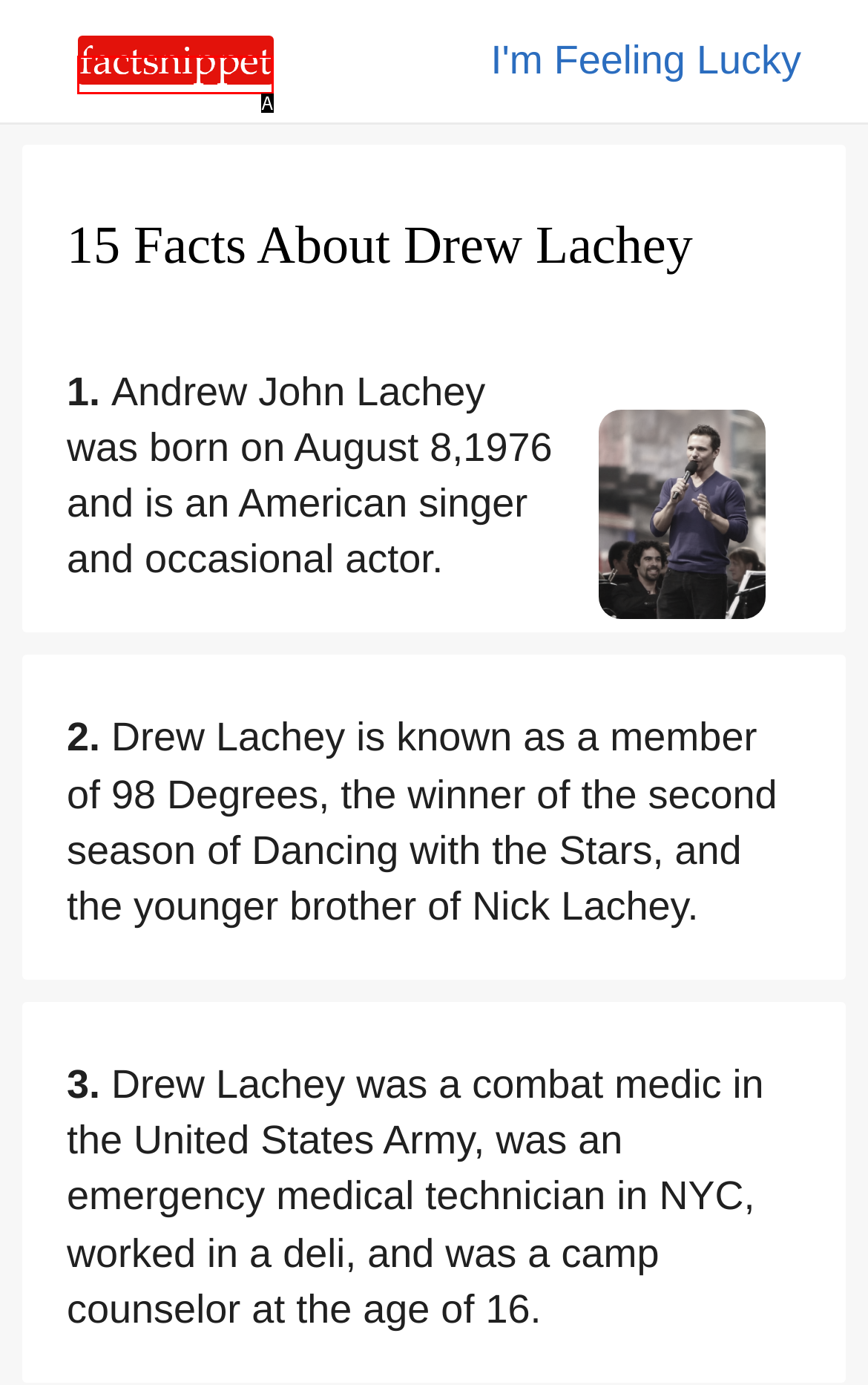From the available choices, determine which HTML element fits this description: title="FactSnippet" Respond with the correct letter.

A